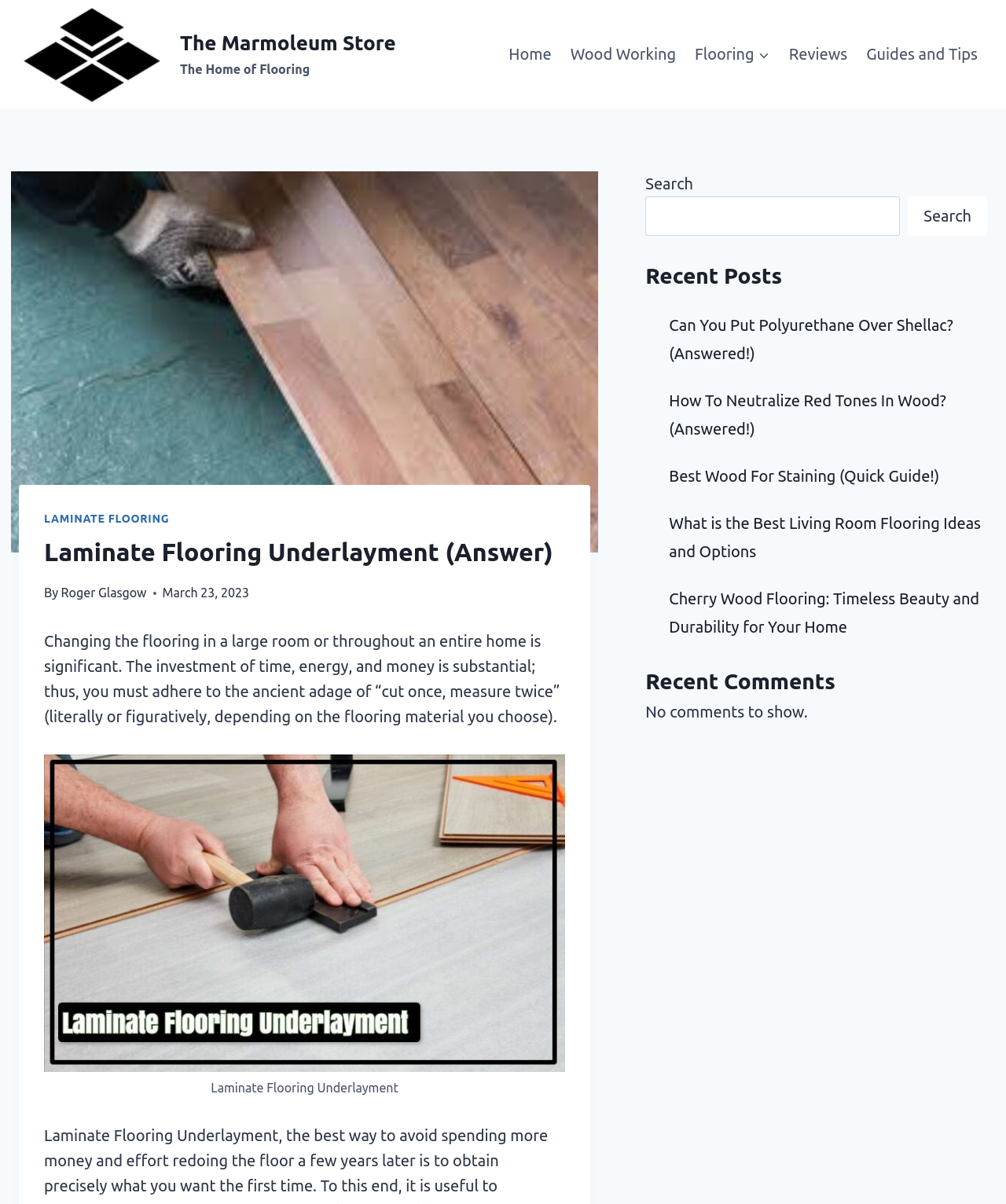Can you find and provide the title of the webpage?

Laminate Flooring Underlayment (Answer)